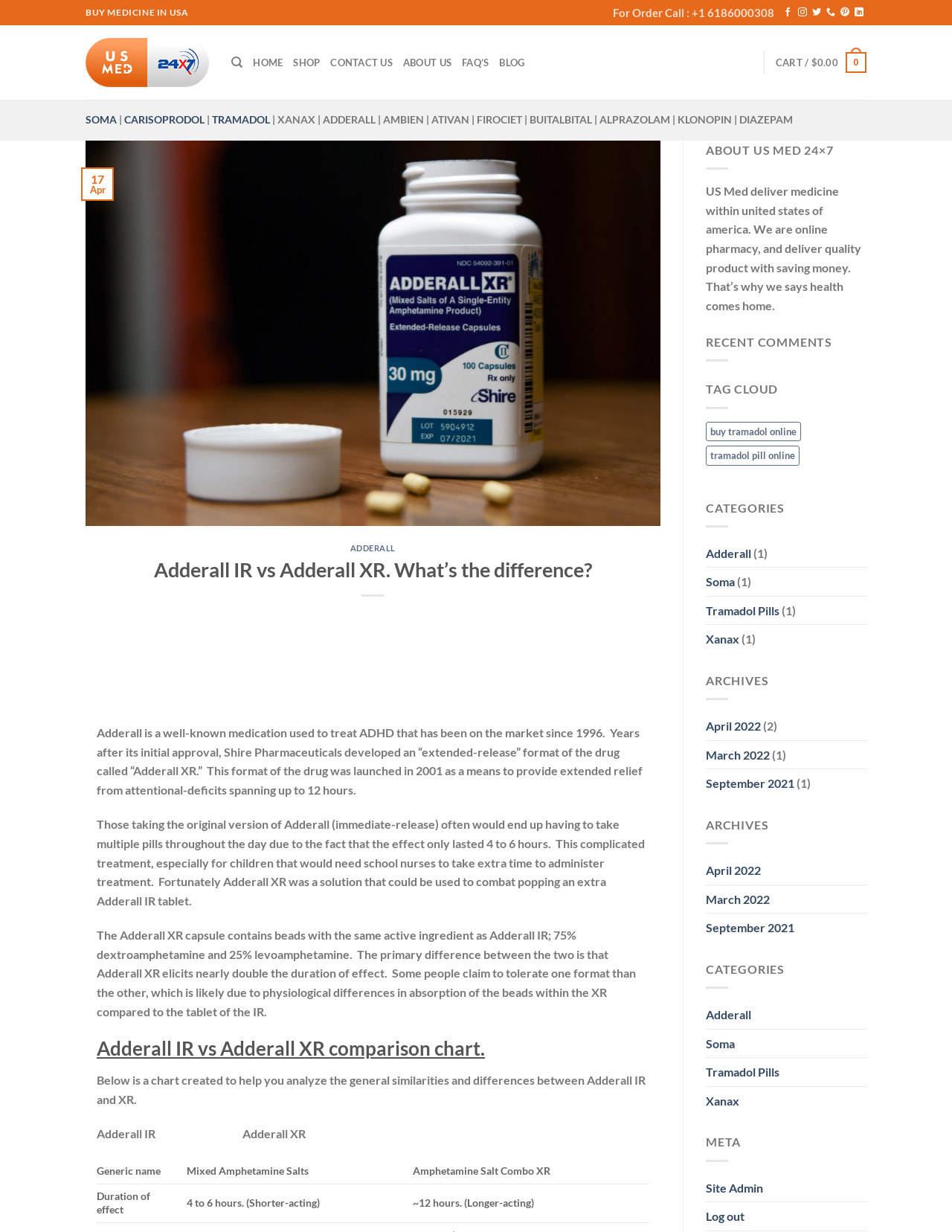Describe all the visual and textual components of the webpage comprehensively.

This webpage is about comparing Adderall IR and Adderall XR, two medications used to treat ADHD. At the top of the page, there is a header section with a title "Adderall IR vs Adderall XR. What’s the difference? | Buy Tramadol USA Overnight Fast" and several links to social media platforms. Below the header, there is a section with a phone number and a call-to-action button to order medicine.

The main content of the page is divided into two columns. The left column has a navigation menu with links to different sections of the website, including "HOME", "SHOP", "CONTACT US", "ABOUT US", "FAQ’S", "BLOG", and "CART". There are also links to specific medications, such as "SOMA", "CARISOPRODOL", "TRAMADOL", and others.

The right column has the main article about Adderall IR and Adderall XR. The article starts with a brief introduction to Adderall and its history, followed by a detailed comparison of the two medications, including their duration of effect, generic names, and other differences. The comparison is presented in a table format for easy reading.

Below the article, there are several sections, including "ABOUT US MED 24×7", "RECENT COMMENTS", "TAG CLOUD", "CATEGORIES", and "ARCHIVES". These sections provide additional information about the website and its content.

At the bottom of the page, there is a link to go back to the top of the page. Overall, the webpage is well-organized and easy to navigate, with a clear focus on providing information about Adderall IR and Adderall XR.